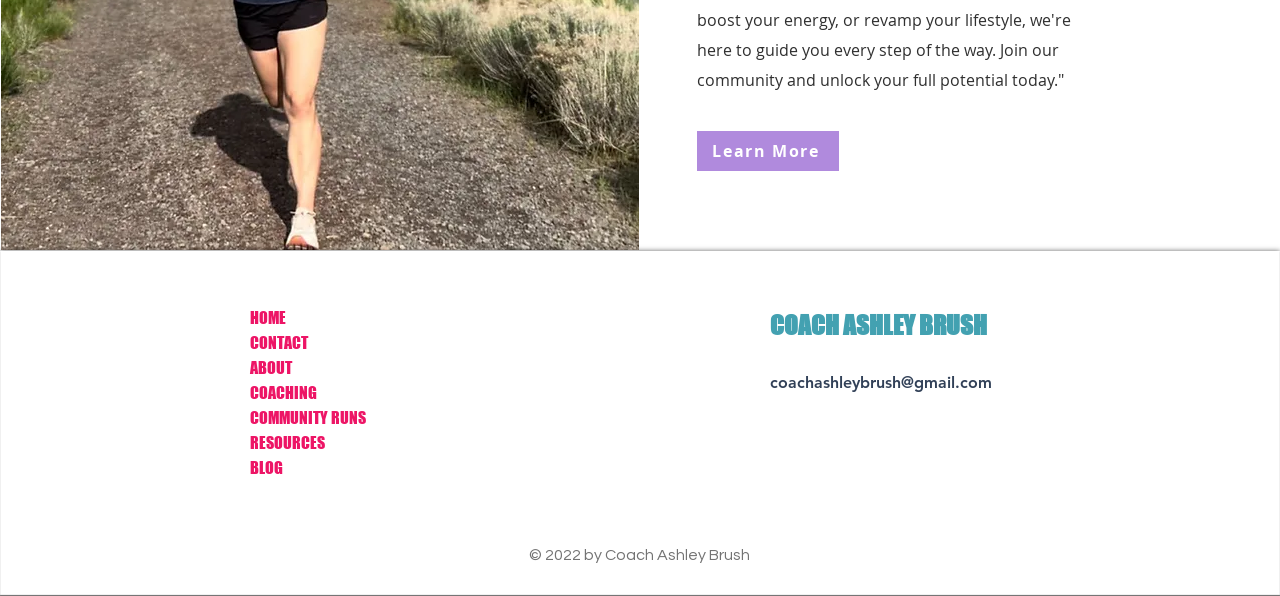Please determine the bounding box coordinates for the element that should be clicked to follow these instructions: "Visit Coach Ashley Brush's Instagram".

[0.602, 0.705, 0.632, 0.77]